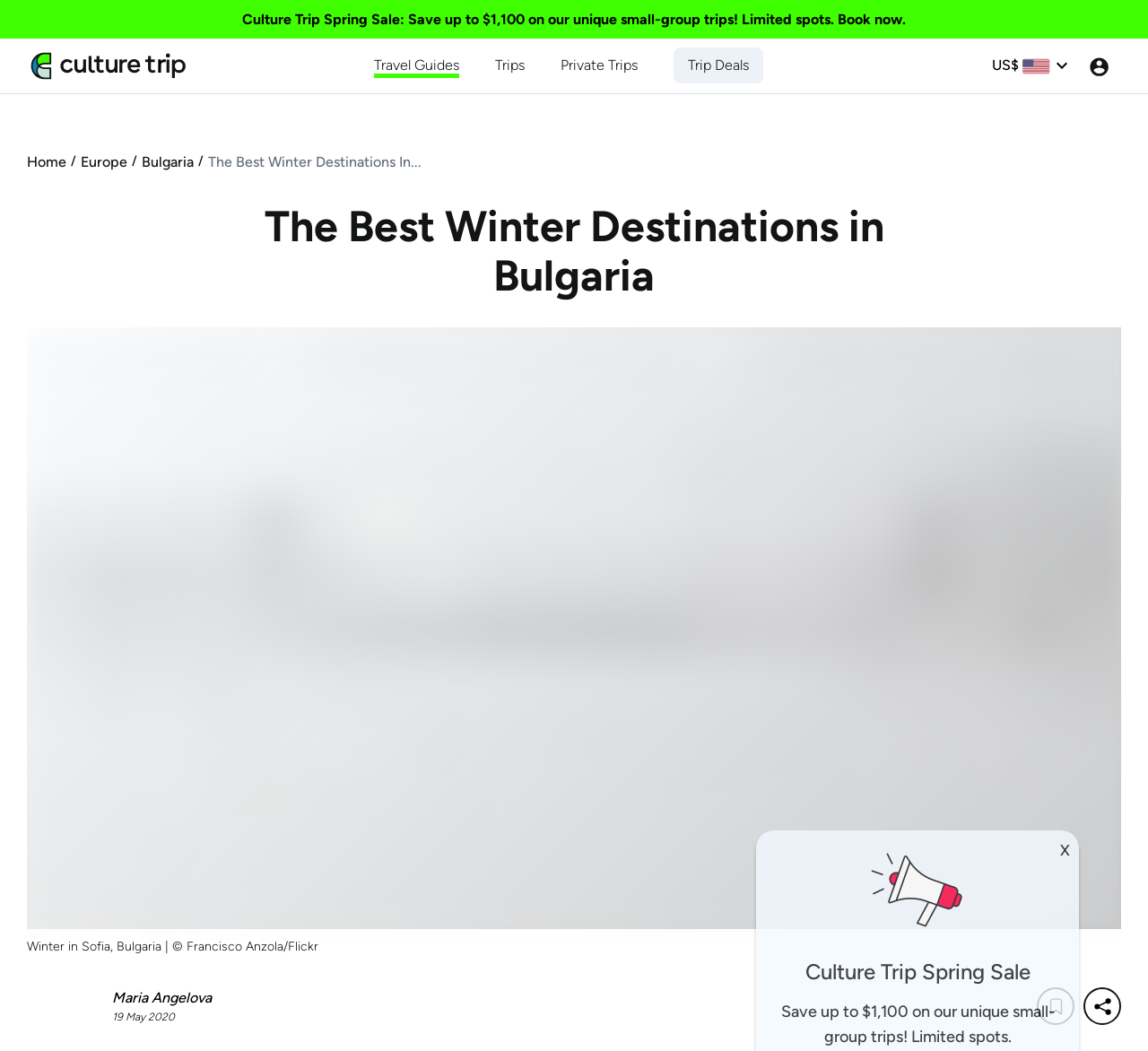Could you locate the bounding box coordinates for the section that should be clicked to accomplish this task: "View the Winter in Sofia, Bulgaria image".

[0.023, 0.311, 0.977, 0.884]